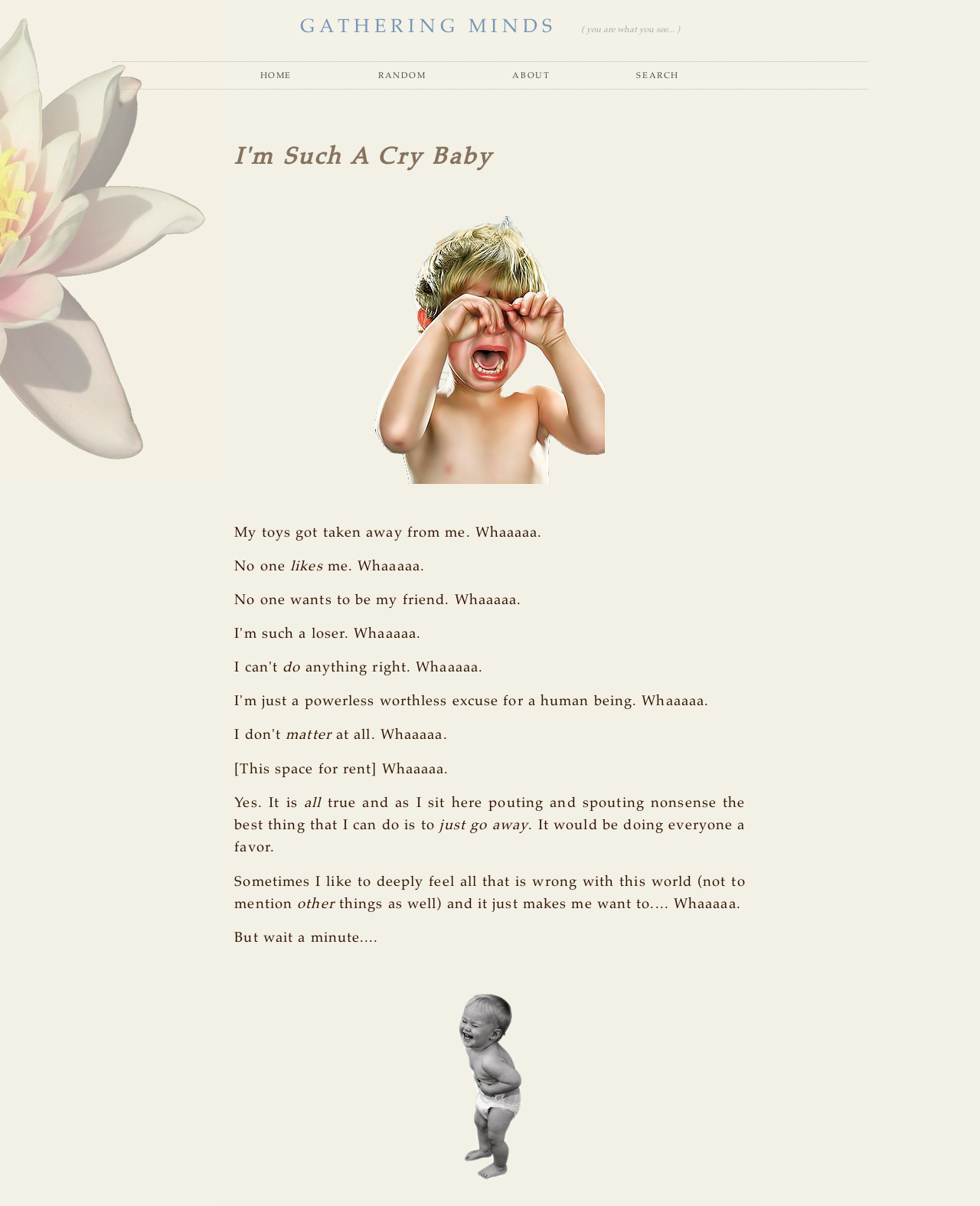Based on the description "GATHERING MINDS", find the bounding box of the specified UI element.

[0.306, 0.014, 0.568, 0.031]